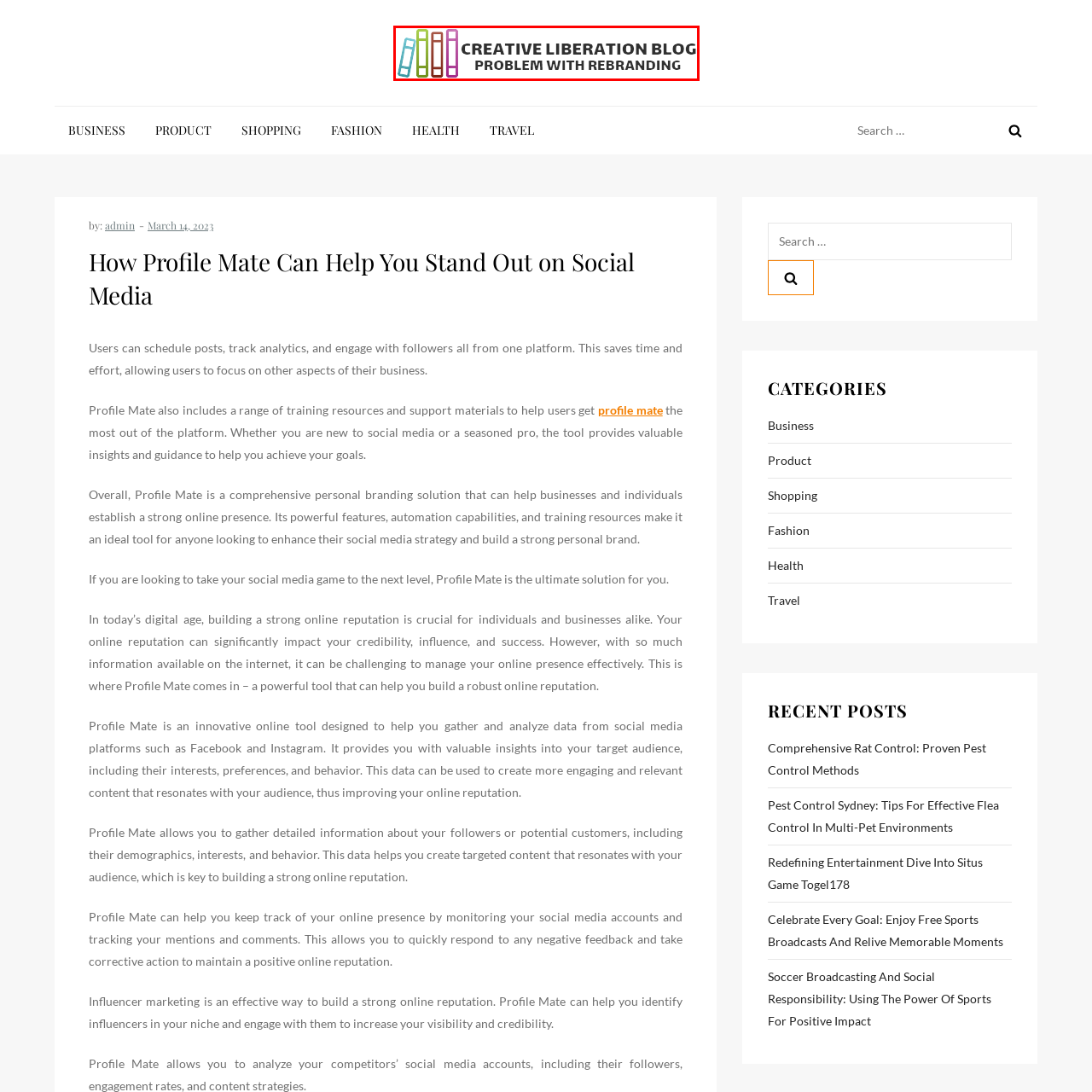Focus on the image enclosed by the red outline and give a short answer: What is the focus of the blog?

Personal branding and rebranding strategies